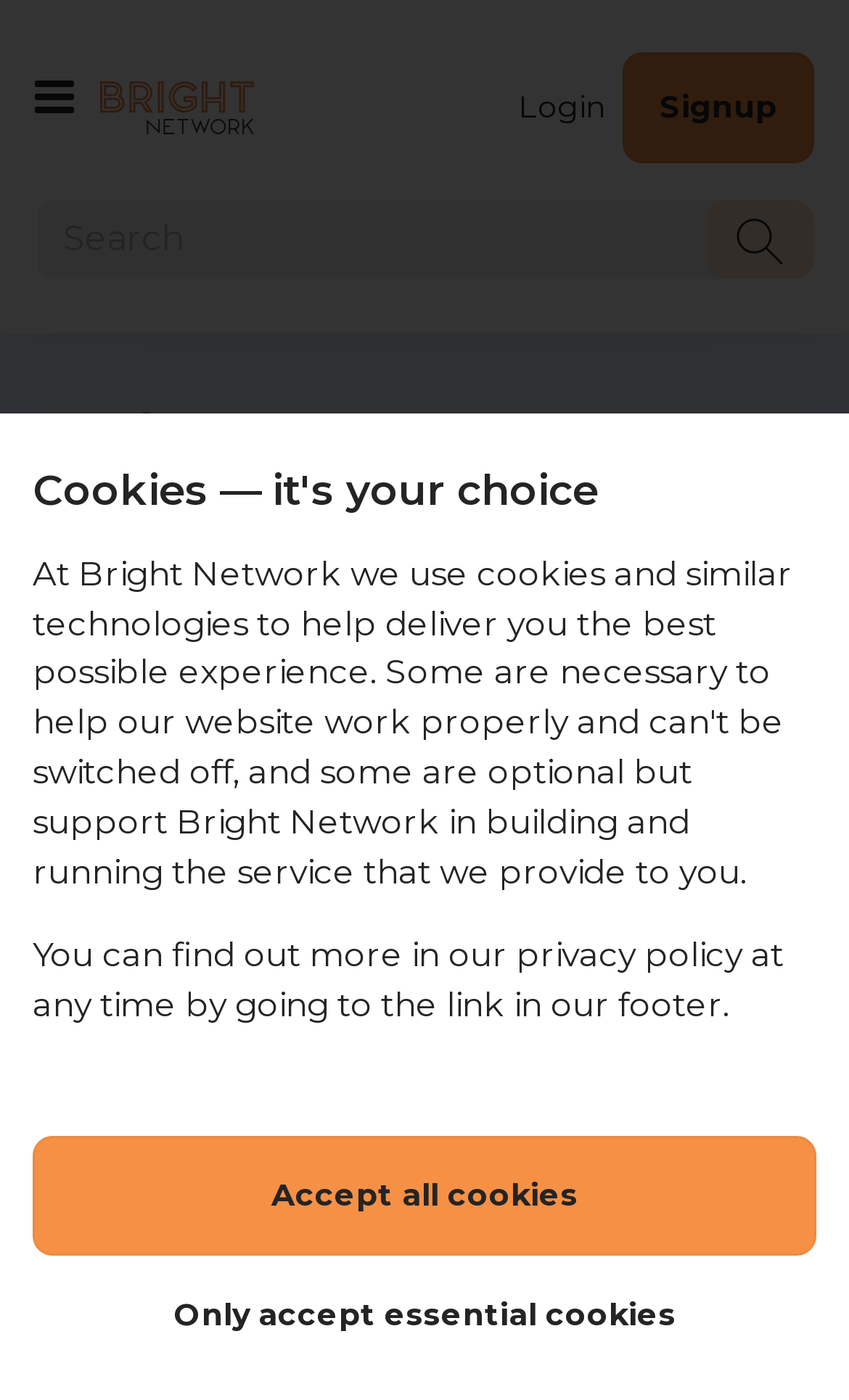What is the deadline for the Assembly placement?
Please provide a detailed and comprehensive answer to the question.

I found the deadline by looking at the text 'Deadline:' and its corresponding value '31st January 2024' which is located below the main heading of the webpage.